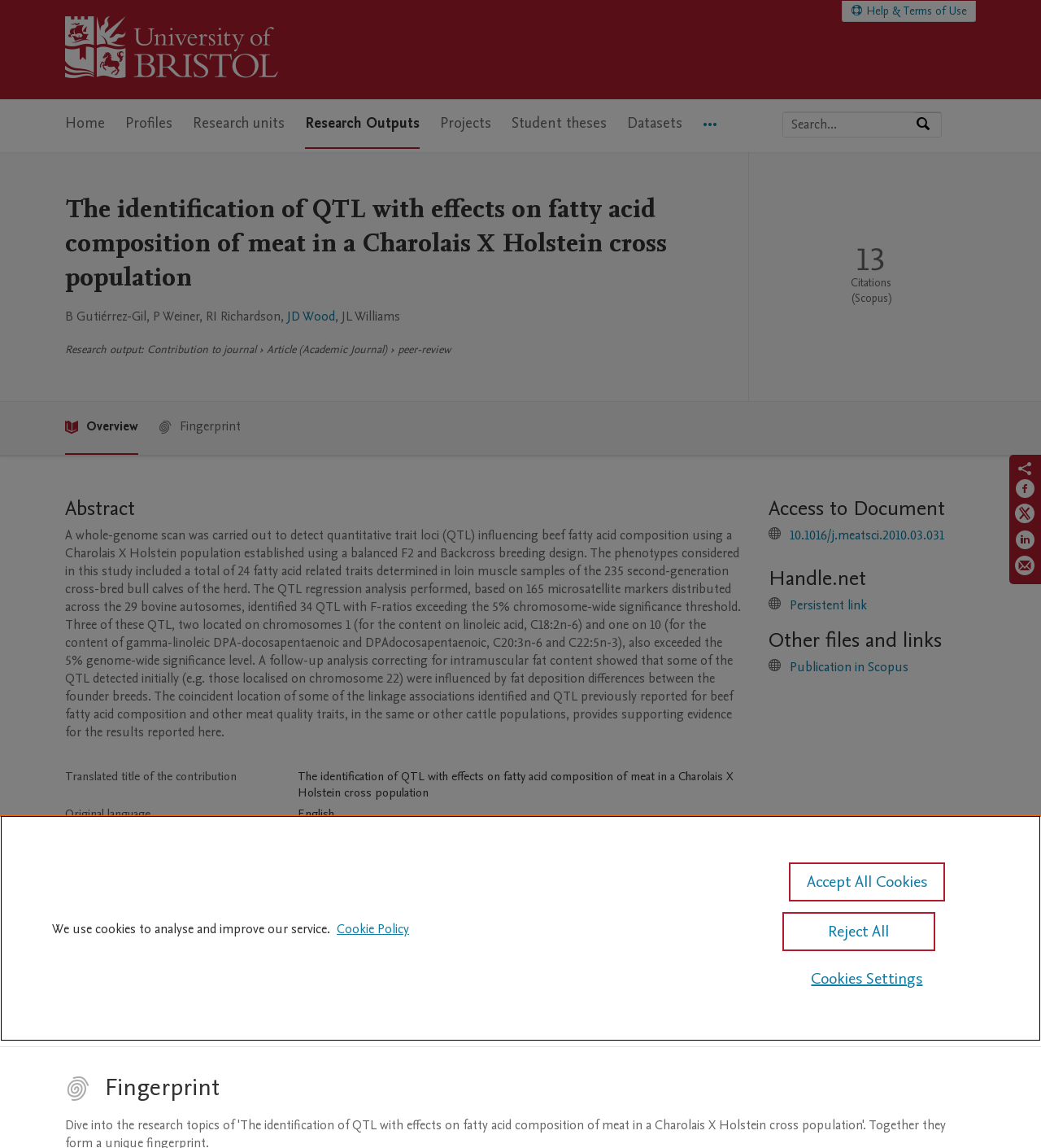Answer the following query concisely with a single word or phrase:
What is the publication status of this research output?

Published - Mar 2010